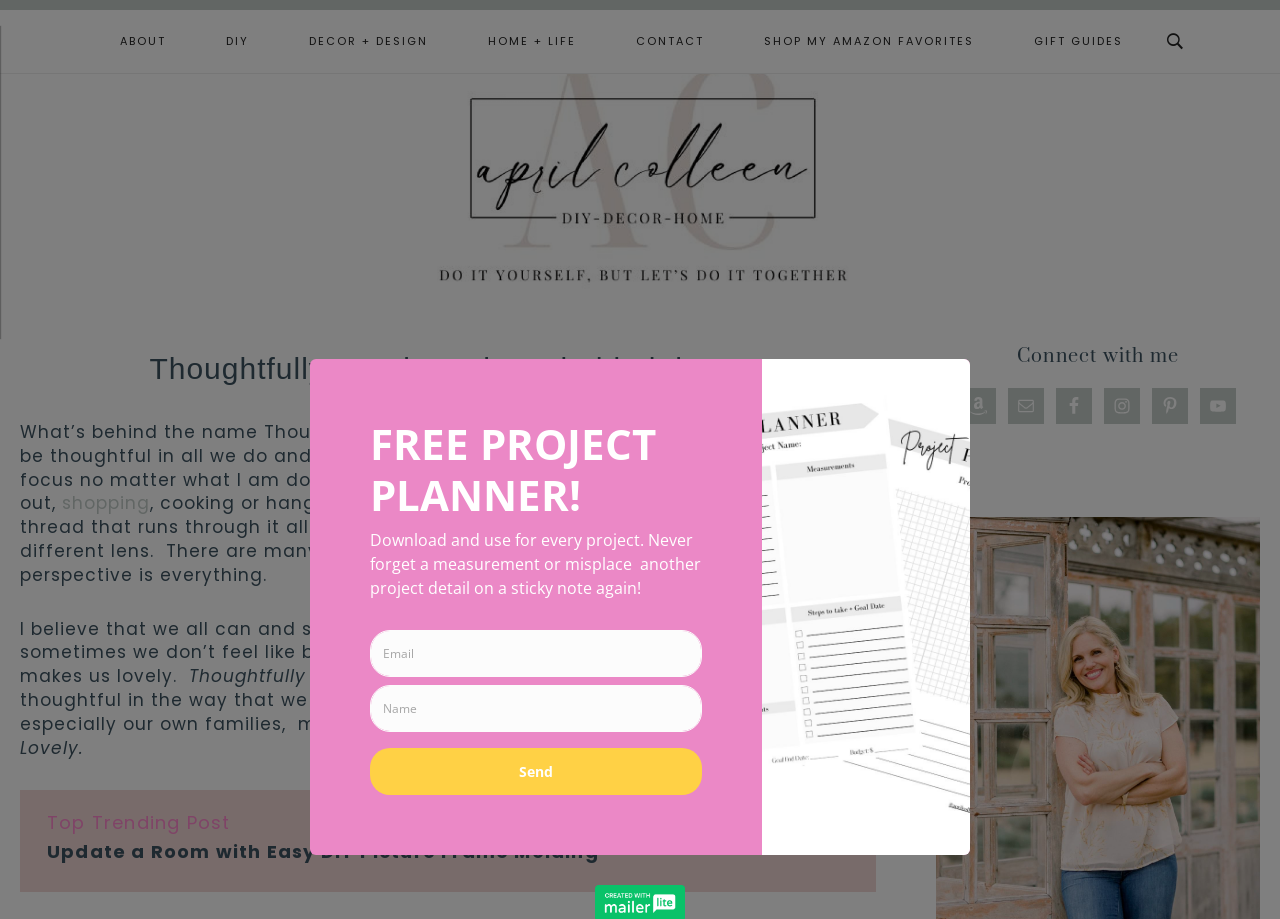Locate the bounding box coordinates of the area where you should click to accomplish the instruction: "Search this website".

[0.907, 0.027, 0.93, 0.063]